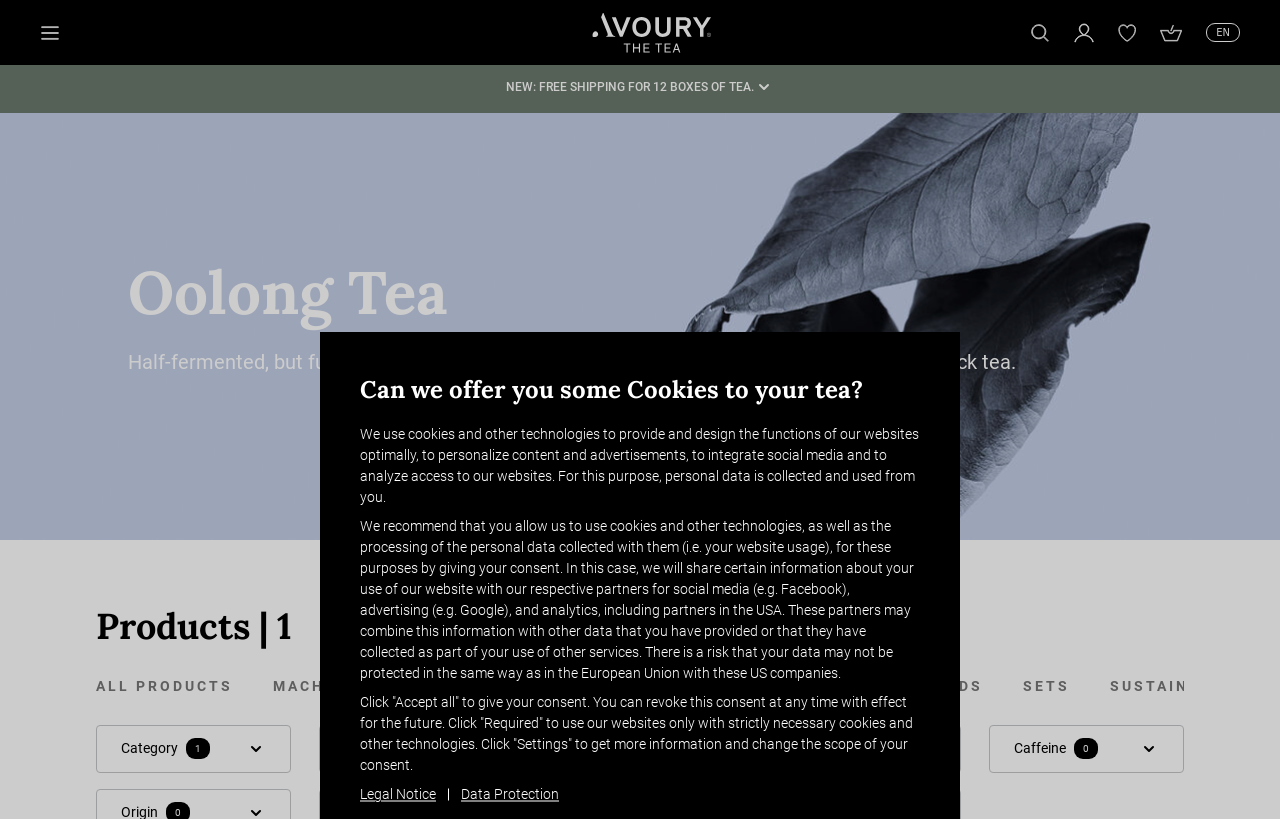What is the purpose of the 'My account' button?
Please ensure your answer to the question is detailed and covers all necessary aspects.

The 'My account' button is likely used to manage the user's account, such as viewing order history, updating account information, or accessing other account-related features.